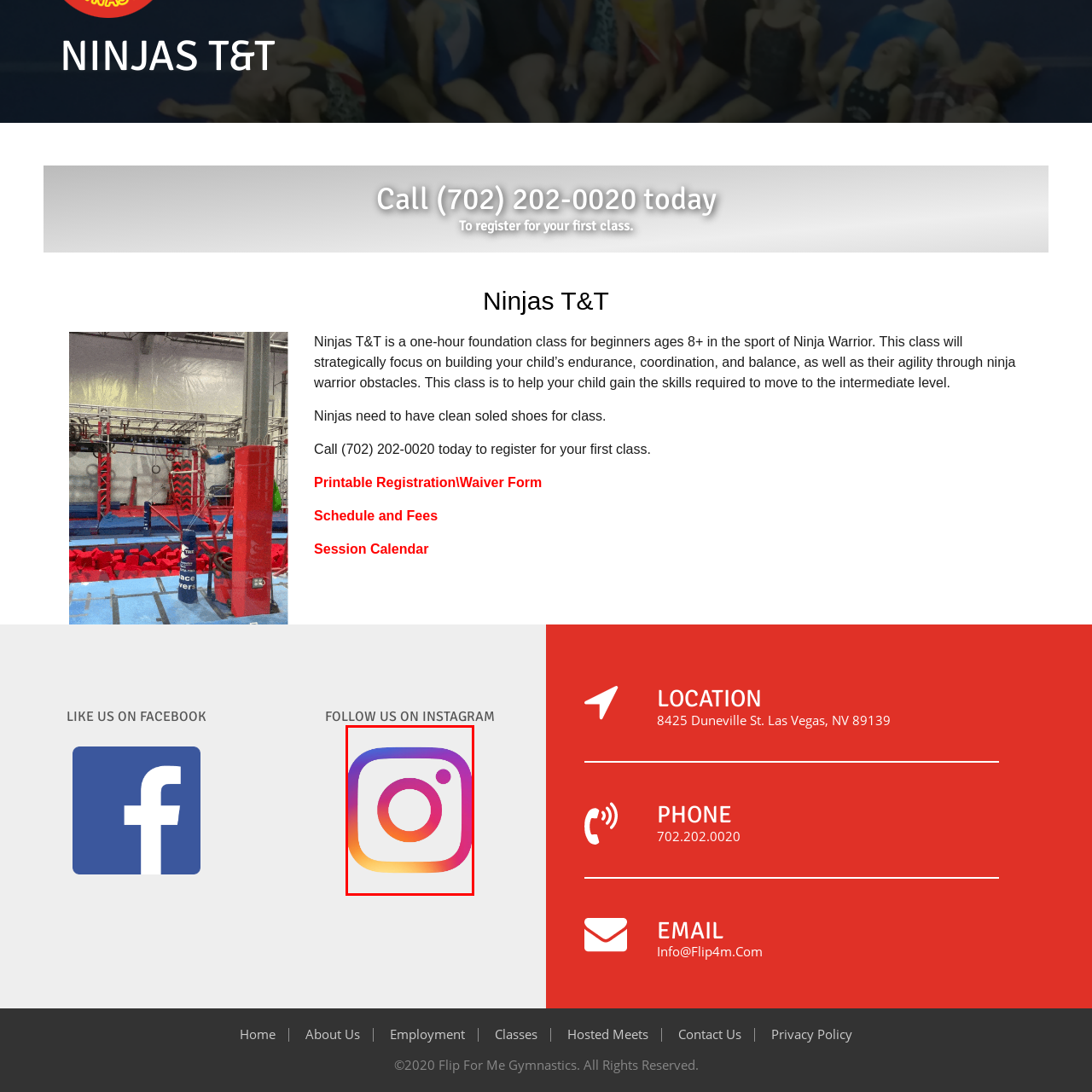What is the purpose of the 'FOLLOW US ON INSTAGRAM' section?
Review the image inside the red bounding box and give a detailed answer.

The 'FOLLOW US ON INSTAGRAM' section is contextually linked to the Instagram logo, suggesting a call to action for users to join the community and stay updated through Instagram, which implies that the organization, Ninjas T&T, has a presence on the social media platform.